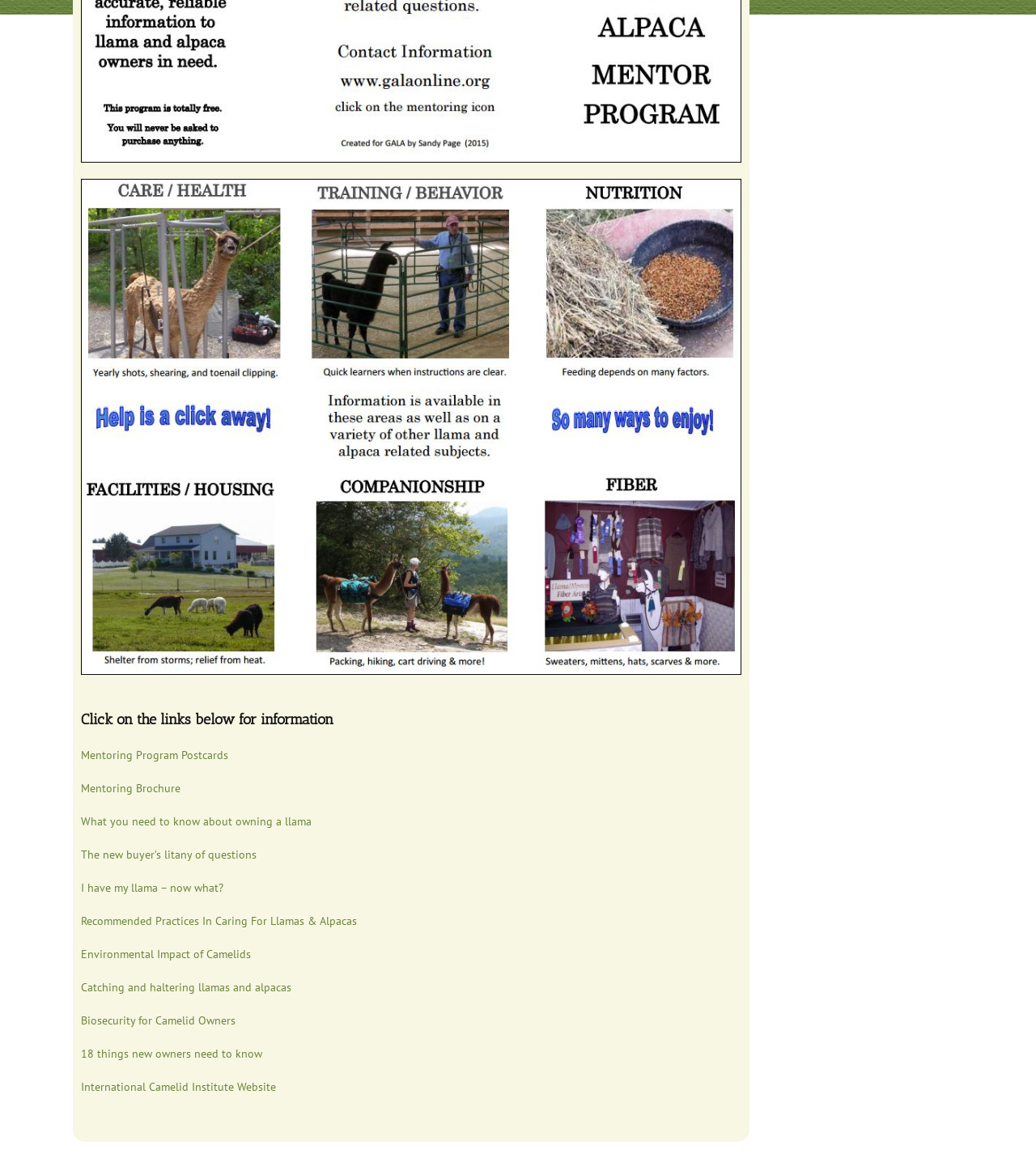Show me the bounding box coordinates of the clickable region to achieve the task as per the instruction: "Select a voucher amount".

None